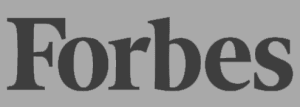From the details in the image, provide a thorough response to the question: What is the name of Tracy Hazzard's company?

Tracy Hazzard is the co-owner of Hazz Design, a company mentioned in the feature article in Forbes, which discusses the impact of 3D printing on business landscapes.